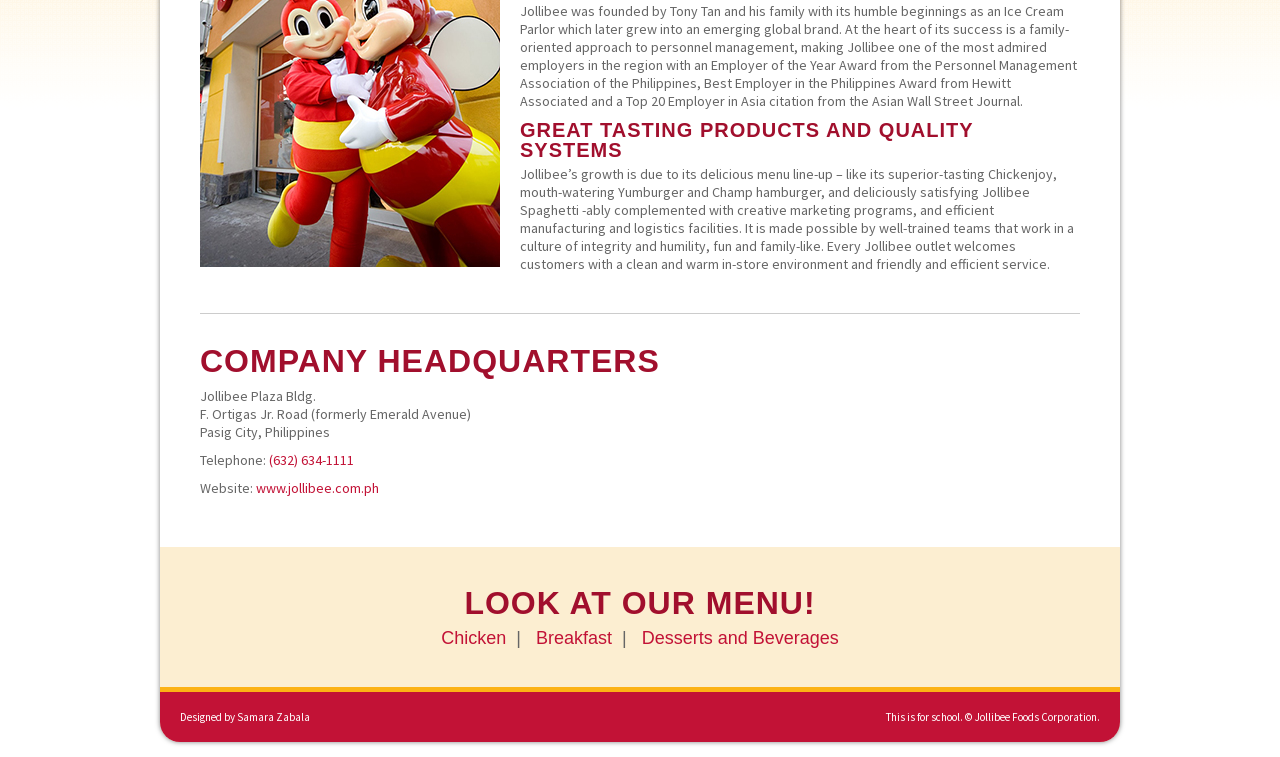From the element description Collaborative Frameworks, predict the bounding box coordinates of the UI element. The coordinates must be specified in the format (top-left x, top-left y, bottom-right x, bottom-right y) and should be within the 0 to 1 range.

None